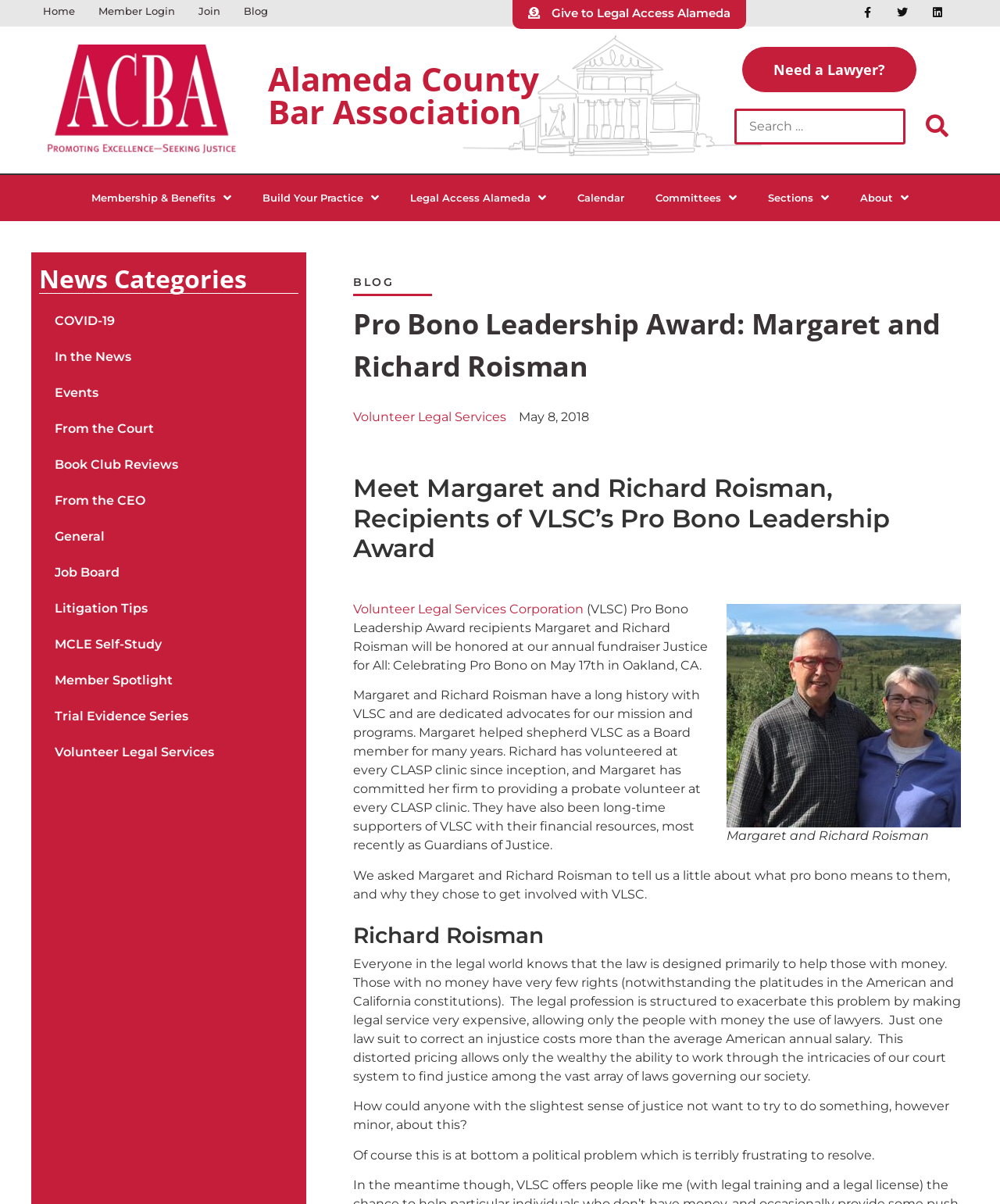Present a detailed account of what is displayed on the webpage.

The webpage is about the Pro Bono Leadership Award recipients, Margaret and Richard Roisman, who will be honored by the Volunteer Legal Services Corporation (VLSC). 

At the top left corner, there is an ACBA logo, and next to it, the title "Alameda County Bar Association" is displayed. On the top right corner, there is a search bar with a submit button. Below the search bar, there are several links to different sections of the website, including "Membership & Benefits", "Build Your Practice", "Legal Access Alameda", "Calendar", "Committees", "Sections", and "About".

On the left side of the page, there is a list of news categories, including "COVID-19", "In the News", "Events", "From the Court", "Book Club Reviews", "From the CEO", "General", "Job Board", "Litigation Tips", "MCLE Self-Study", "Member Spotlight", "Trial Evidence Series", and "Volunteer Legal Services".

The main content of the page is divided into two sections. The first section is about the Pro Bono Leadership Award, with a heading "Meet Margaret and Richard Roisman, Recipients of VLSC’s Pro Bono Leadership Award". Below the heading, there is a figure of Margaret and Richard Roisman, with a caption. The text describes the Roismans' long history with VLSC and their dedication to the organization's mission and programs.

The second section is an interview with Richard Roisman, where he shares his thoughts on what pro bono means to him and why he chose to get involved with VLSC. His response is a lengthy text that discusses the issue of access to justice for those who cannot afford legal services and the importance of pro bono work in addressing this problem.